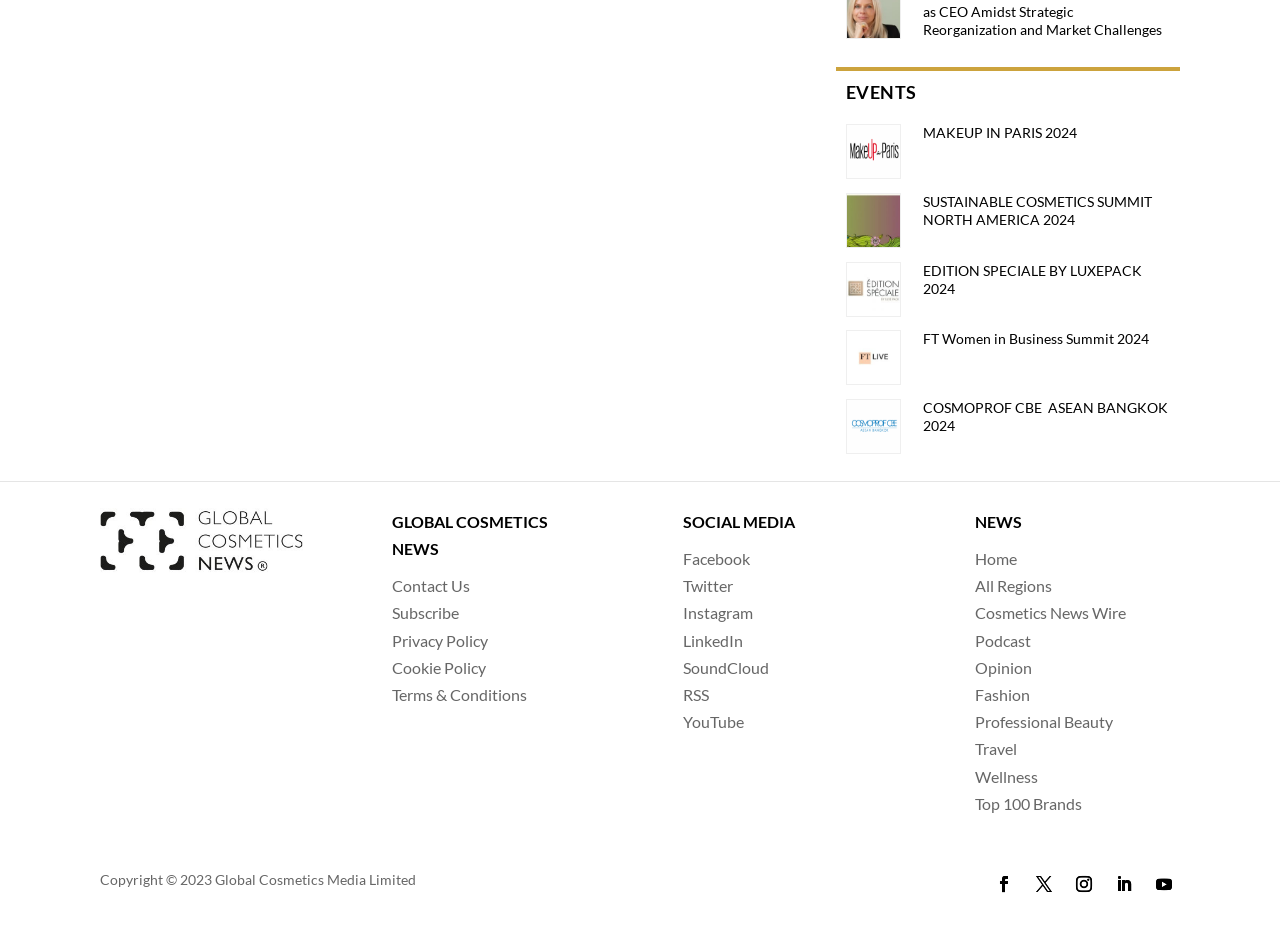Find the bounding box coordinates of the element to click in order to complete this instruction: "View related articles". The bounding box coordinates must be four float numbers between 0 and 1, denoted as [left, top, right, bottom].

None